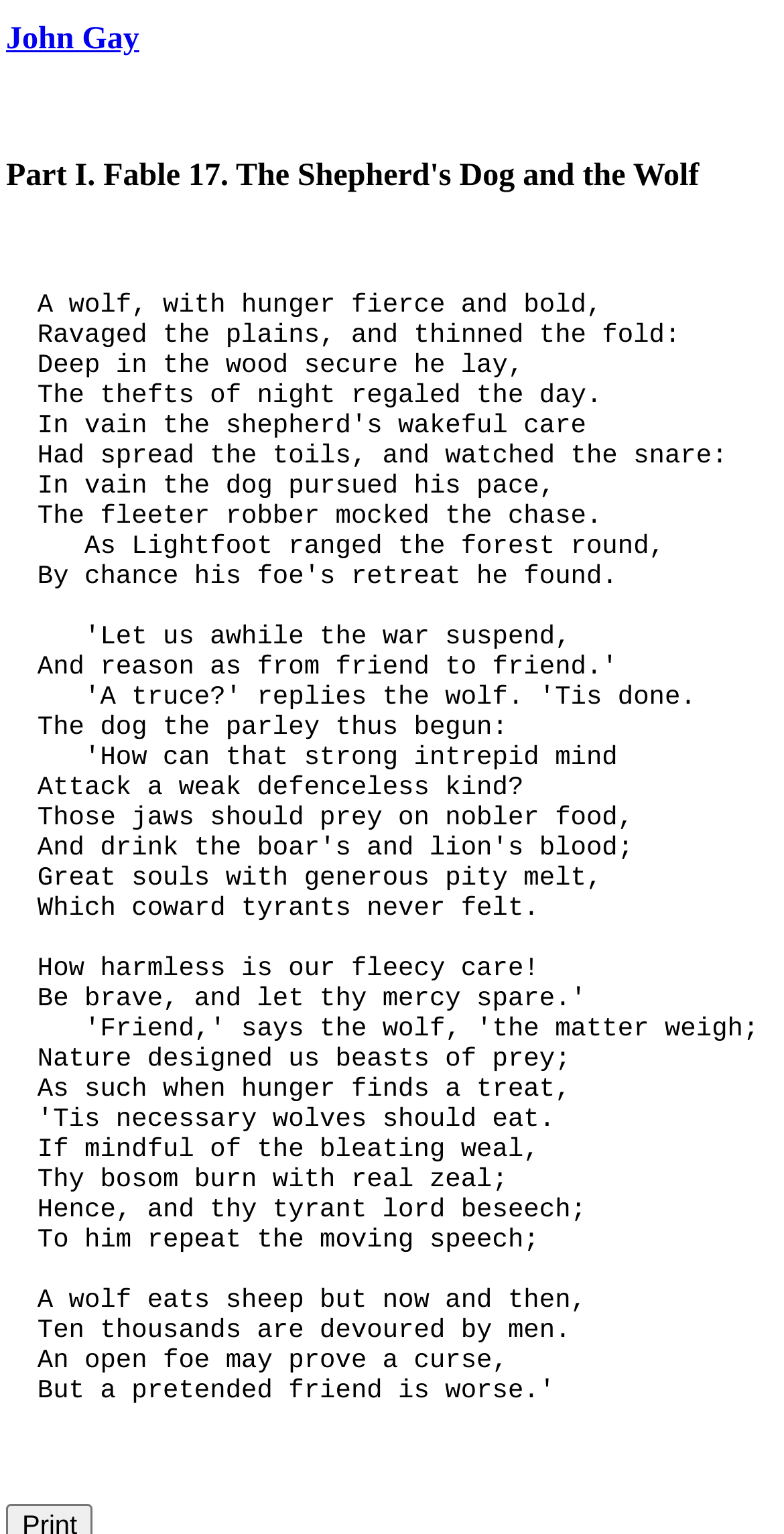Locate the bounding box of the UI element with the following description: "John Gay".

[0.008, 0.014, 0.178, 0.037]